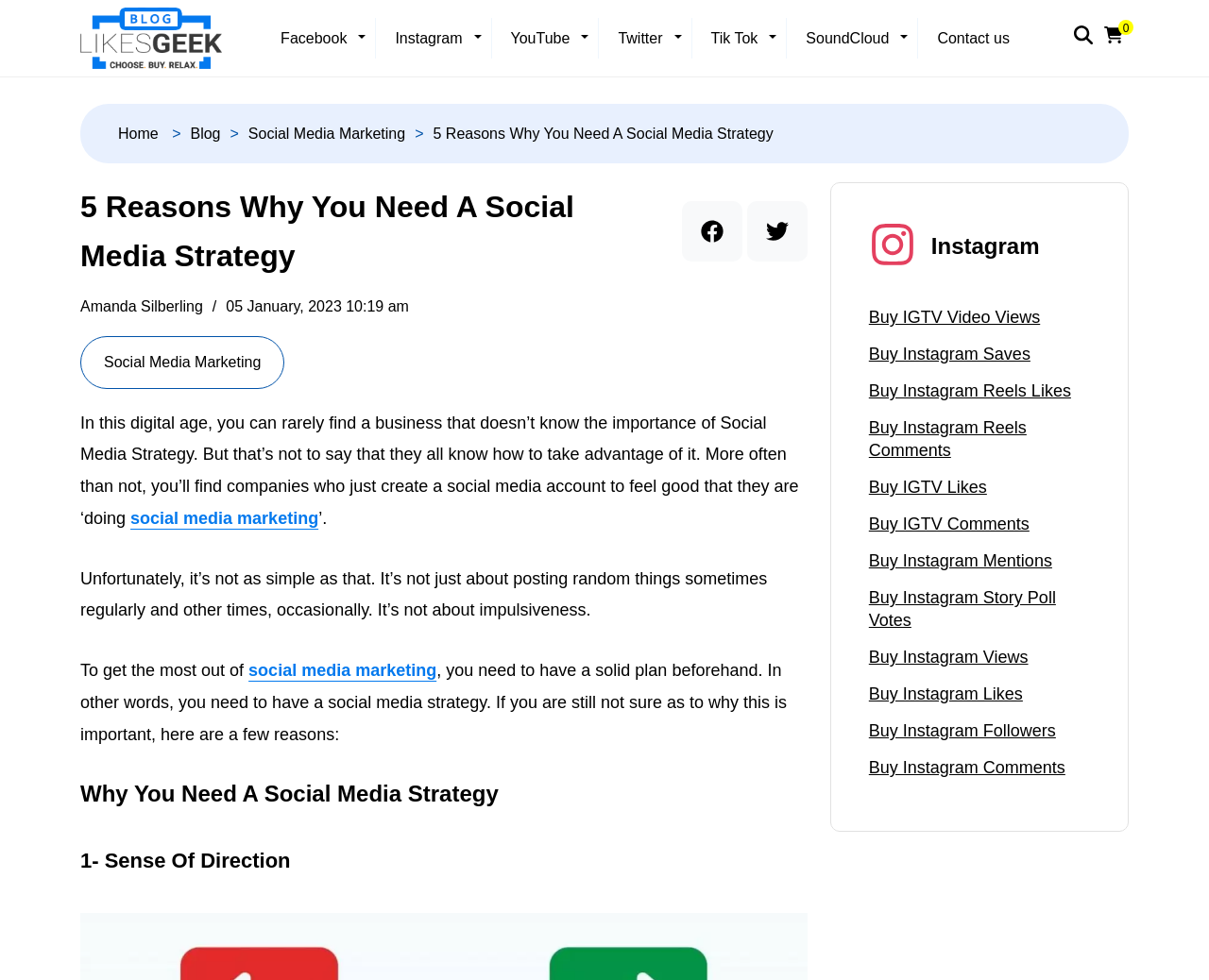Given the element description "Buy Instagram Story Poll Votes" in the screenshot, predict the bounding box coordinates of that UI element.

[0.719, 0.598, 0.902, 0.645]